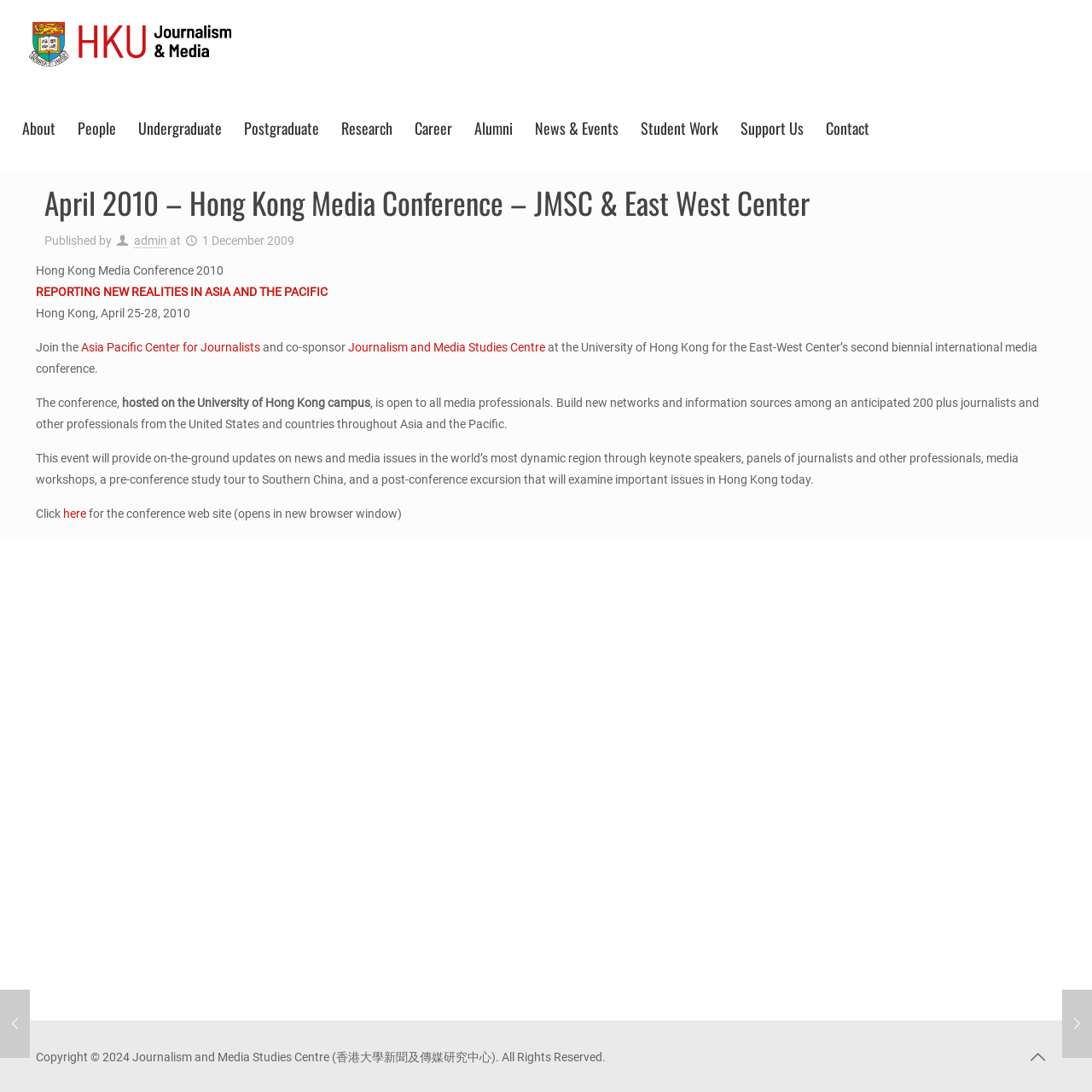What is the headline of the webpage?

April 2010 – Hong Kong Media Conference – JMSC & East West Center